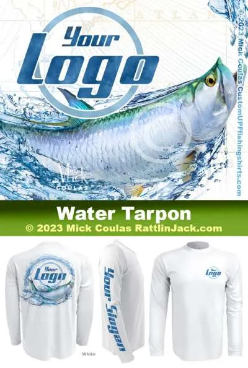What is the brand associated with the design?
Please provide a detailed and thorough answer to the question.

The copyright note from Mick Culas indicates that the design is associated with the RattlinJack brand, which is likely a brand that caters to fishing enthusiasts.